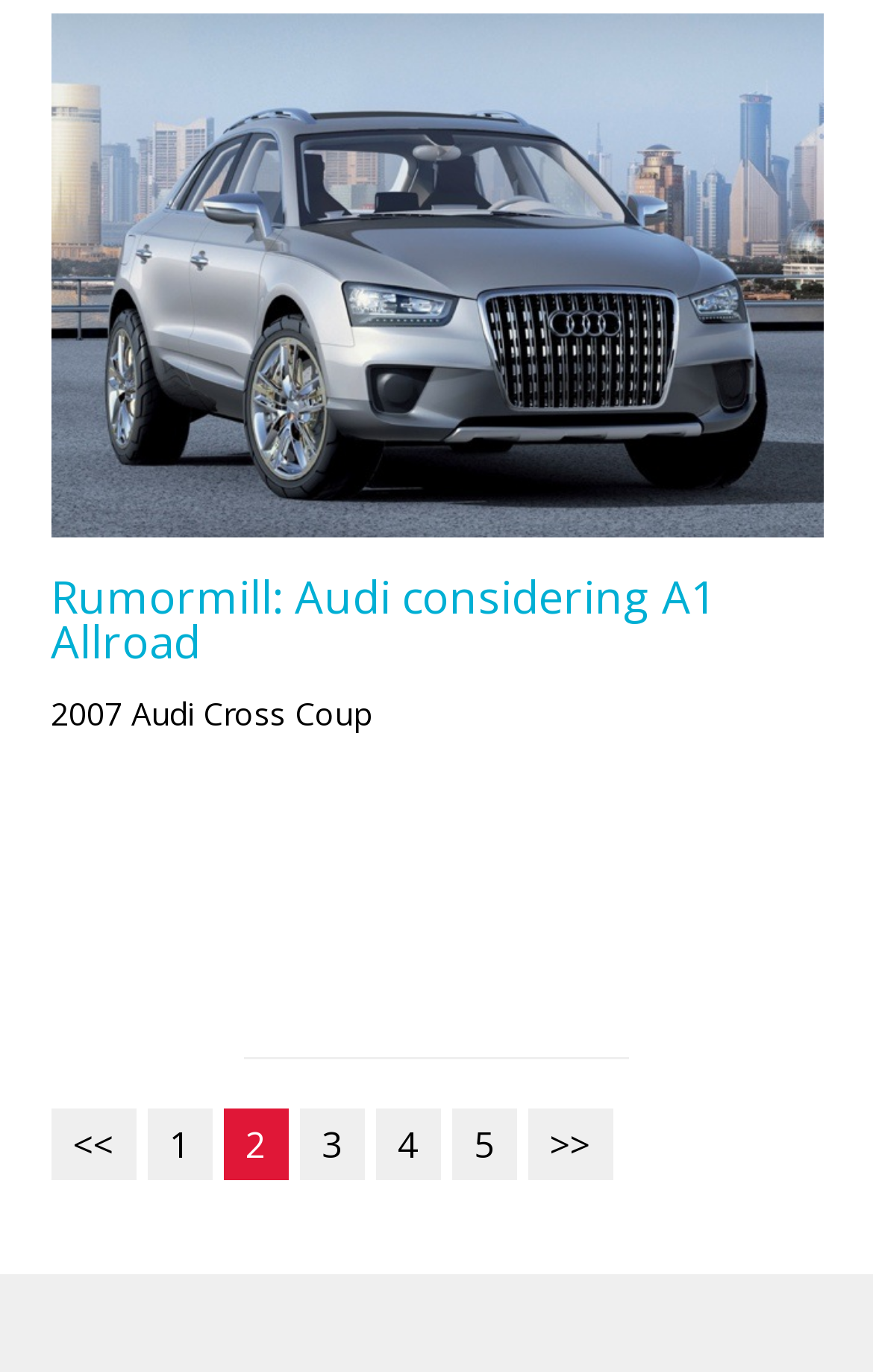Provide the bounding box coordinates of the HTML element this sentence describes: "Rumormill: Audi considering A1 Allroad". The bounding box coordinates consist of four float numbers between 0 and 1, i.e., [left, top, right, bottom].

[0.058, 0.413, 0.819, 0.489]